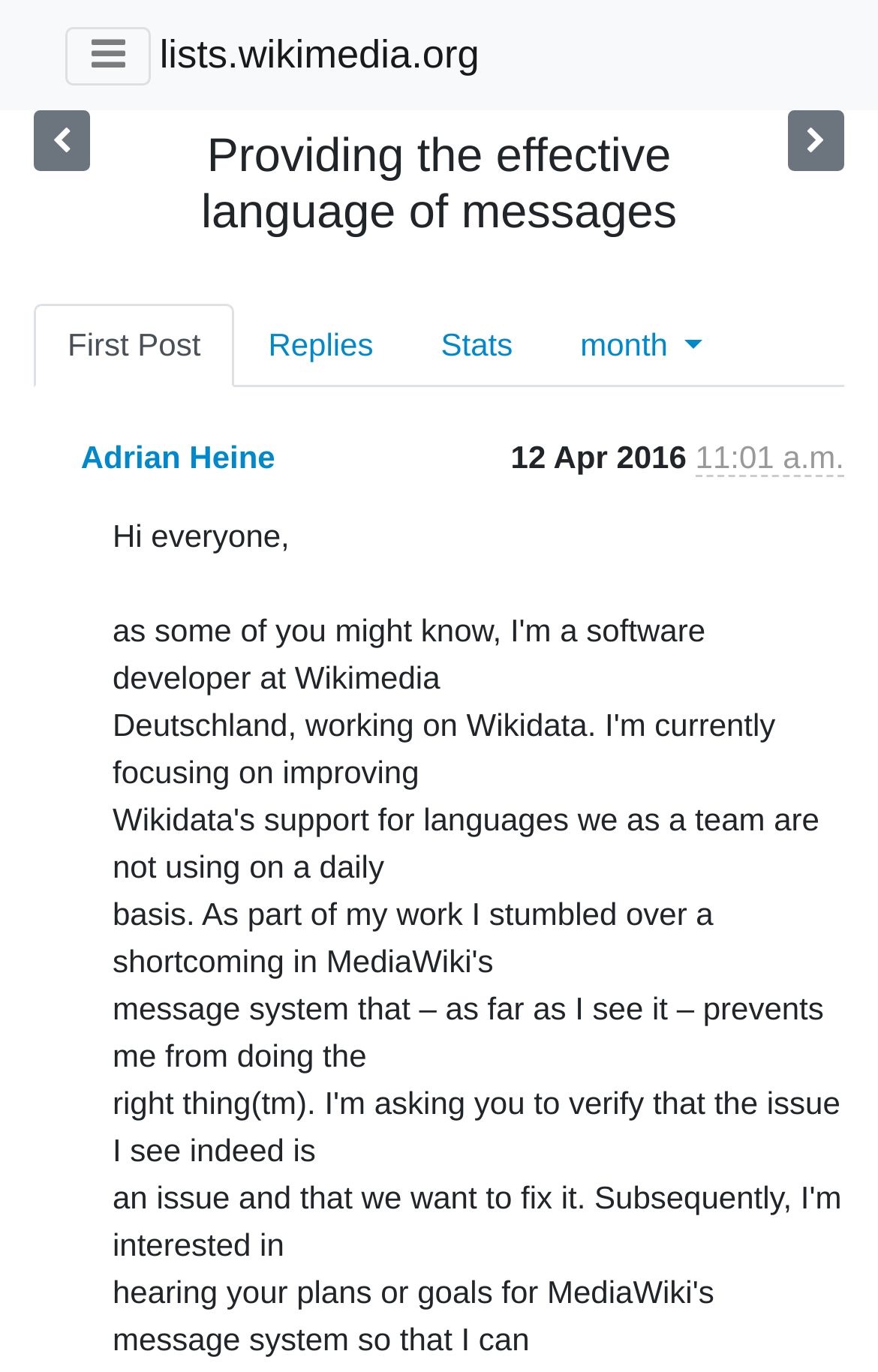Offer a detailed explanation of the webpage layout and contents.

The webpage appears to be a discussion forum or mailing list archive. At the top, there is a button with a hamburger icon on the left side, followed by a link to "lists.wikimedia.org". On the right side of the top section, there are two more icons, a left arrow and a right arrow.

Below the top section, there is a heading that reads "Providing the effective language of messages". Underneath the heading, there are four links: "First Post", "Replies", "Stats", and "month".

The main content of the page is presented in a table layout. The first row of the table contains a link to the author's name, "Adrian Heine", on the left side, and a timestamp "12 Apr 2016" on the right side. The second row of the table contains a description of the sender's time, "April 12, 2016, 1:01 p.m.", which includes a more precise timestamp "11:01 a.m."